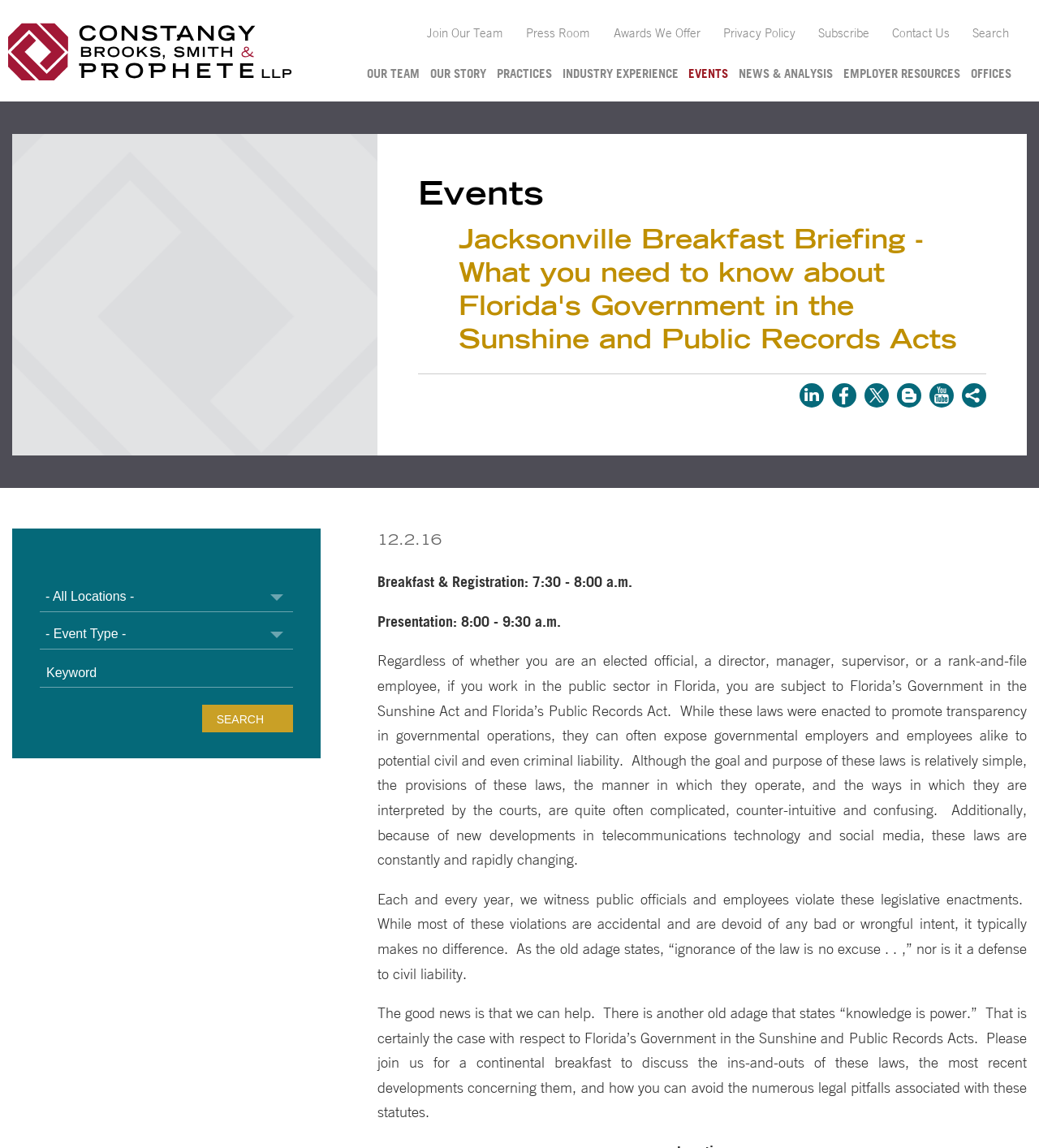Please provide the main heading of the webpage content.

Jacksonville Breakfast Briefing - What you need to know about Florida's Government in the Sunshine and Public Records Acts